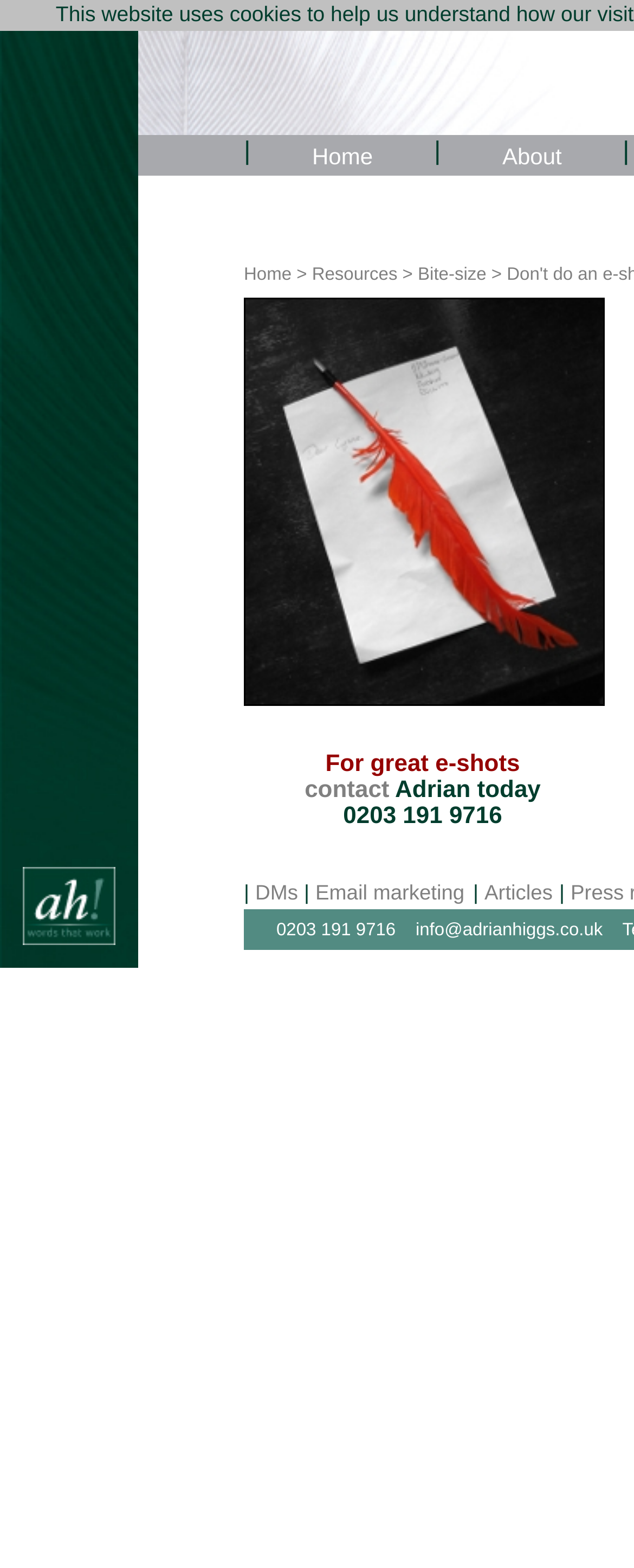What is the email address to contact Adrian?
Using the visual information from the image, give a one-word or short-phrase answer.

info@adrianhiggs.co.uk